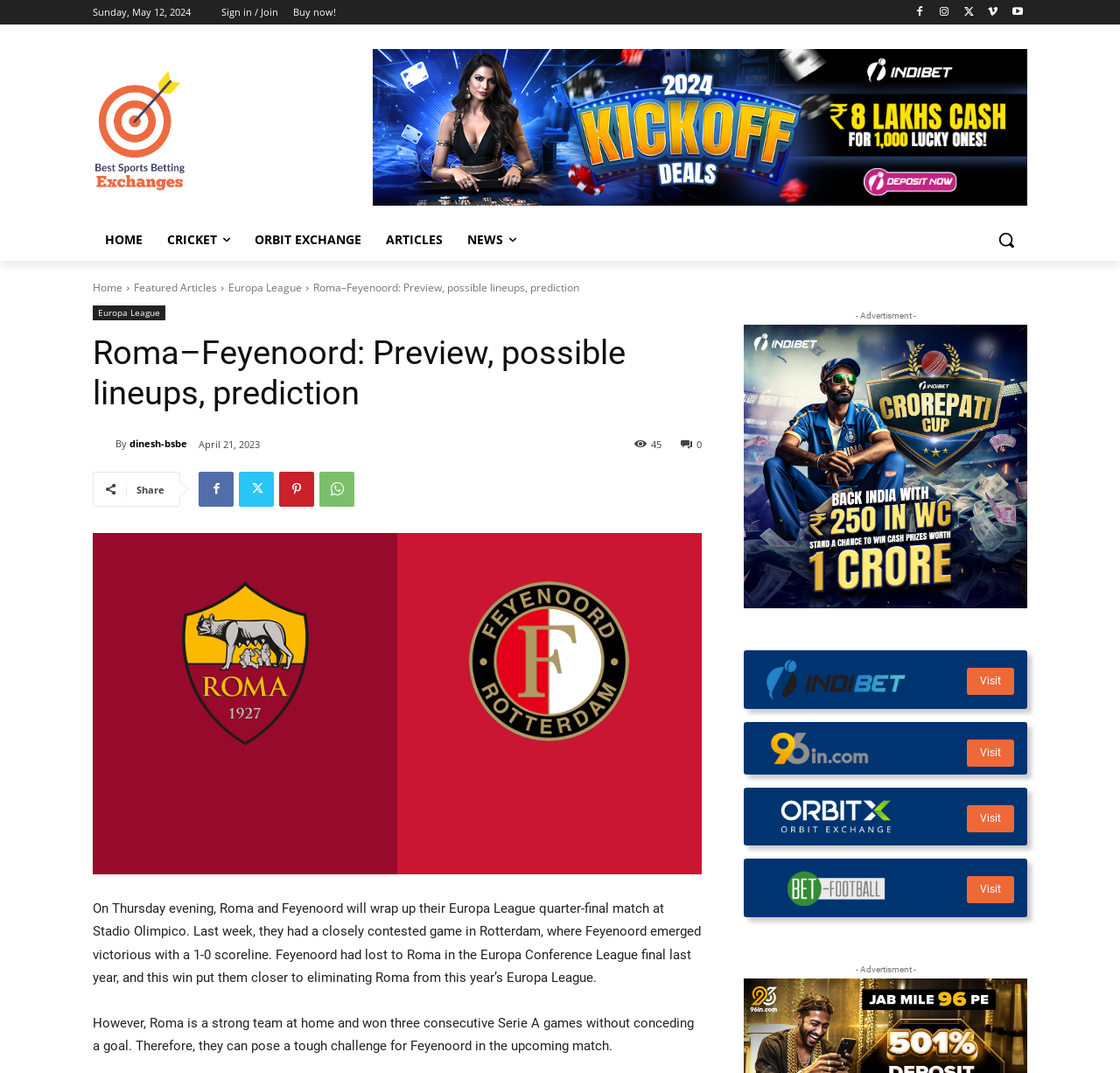Can you specify the bounding box coordinates of the area that needs to be clicked to fulfill the following instruction: "Click on the 'Sign in / Join' link"?

[0.198, 0.0, 0.248, 0.023]